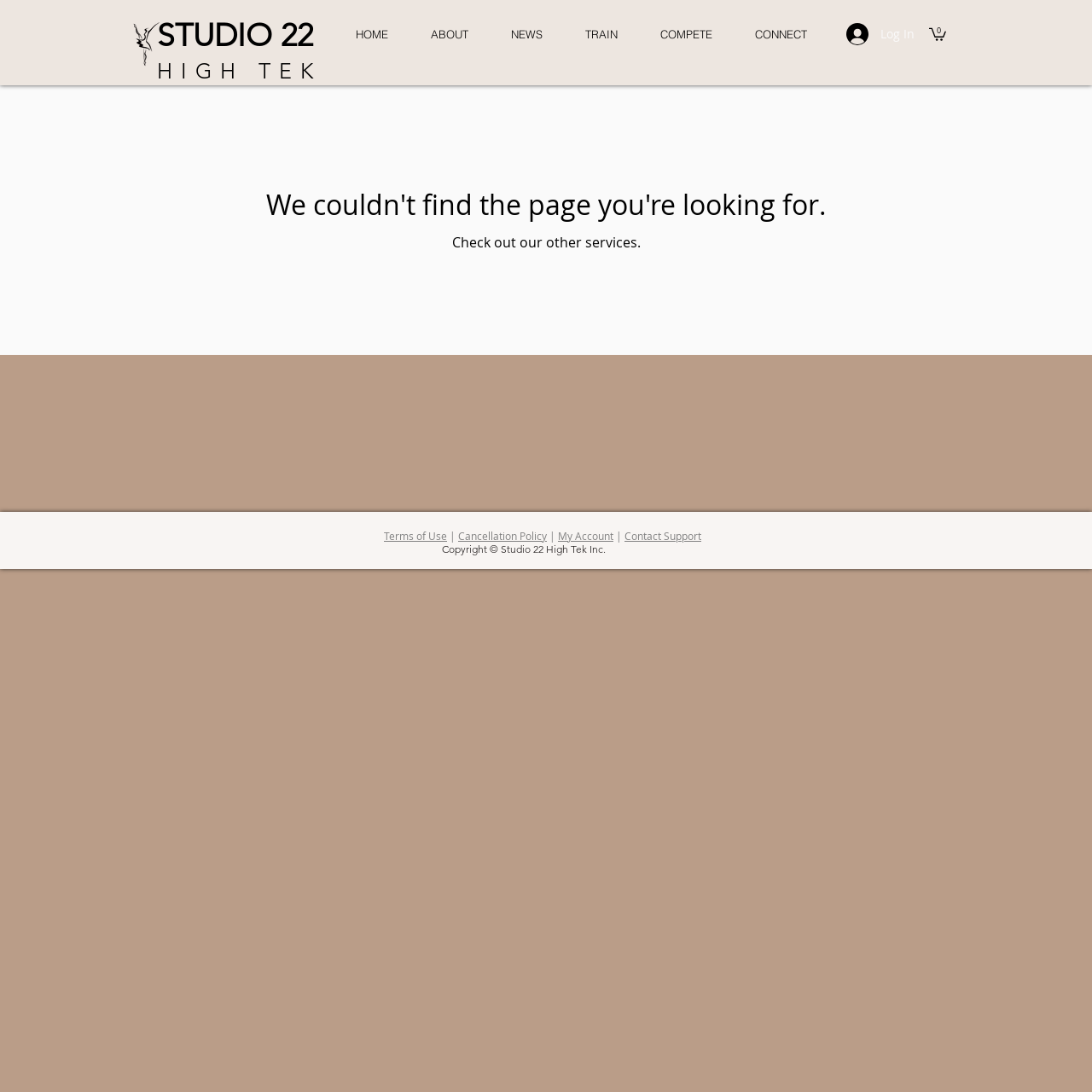What is the name of the studio?
Answer the question with a thorough and detailed explanation.

The name of the studio can be found in the heading element 'STUDIO 22' with bounding box coordinates [0.144, 0.011, 0.381, 0.052].